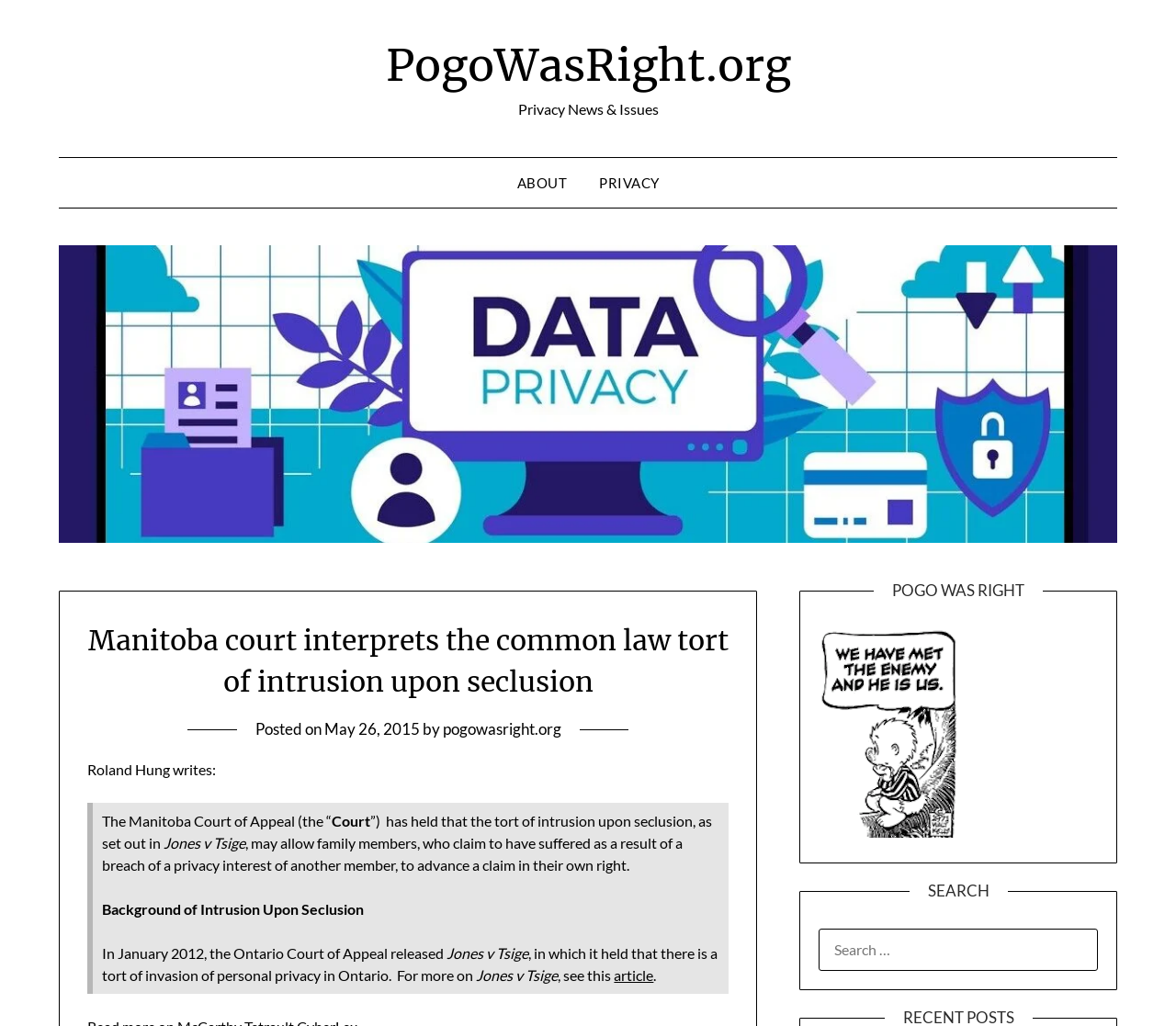Explain the contents of the webpage comprehensively.

The webpage is about a legal article discussing the Manitoba Court of Appeal's interpretation of the common law tort of intrusion upon seclusion. At the top, there is a header section with a link to the website's homepage, "PogoWasRight.org", and a navigation menu with links to "ABOUT" and "PRIVACY" pages. Below the header, there is a large image that spans almost the entire width of the page, with a heading "Manitoba court interprets the common law tort of intrusion upon seclusion" on top of it.

The main content of the article is presented in a blockquote section, which starts with the text "Roland Hung writes:". The article discusses the Manitoba Court of Appeal's decision, citing a previous case, Jones v Tsige, and explains the background of the tort of intrusion upon seclusion. The text is divided into paragraphs, with headings and links to related articles.

On the right side of the page, there are three sections: a heading "POGO WAS RIGHT" with an image of a possum, a heading "SEARCH" with a search box, and a link to the website's homepage at the top. The search box has a label "SEARCH FOR:" and allows users to search for content on the website.